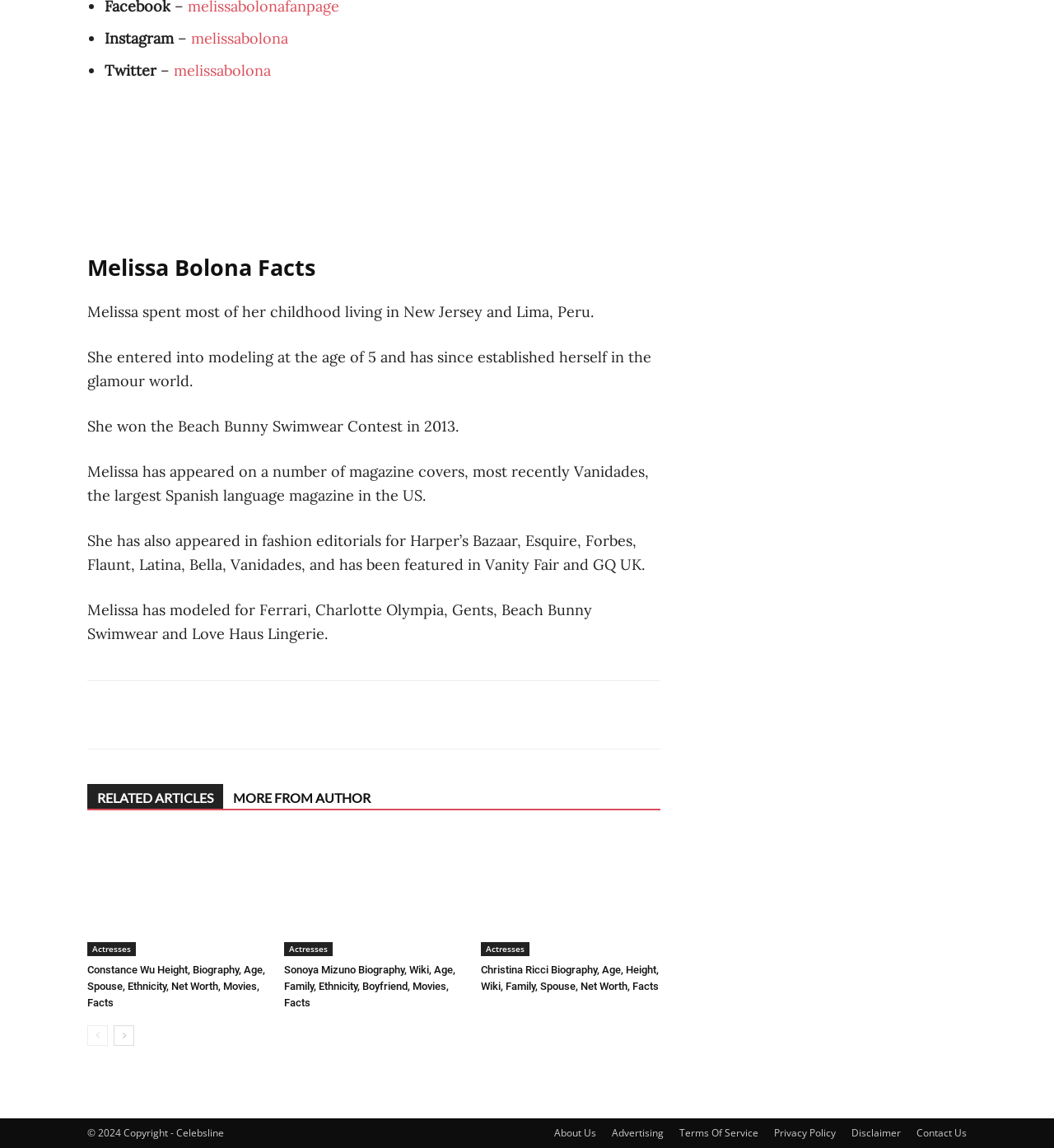Indicate the bounding box coordinates of the element that must be clicked to execute the instruction: "Click the fourth gallery button". The coordinates should be given as four float numbers between 0 and 1, i.e., [left, top, right, bottom].

None